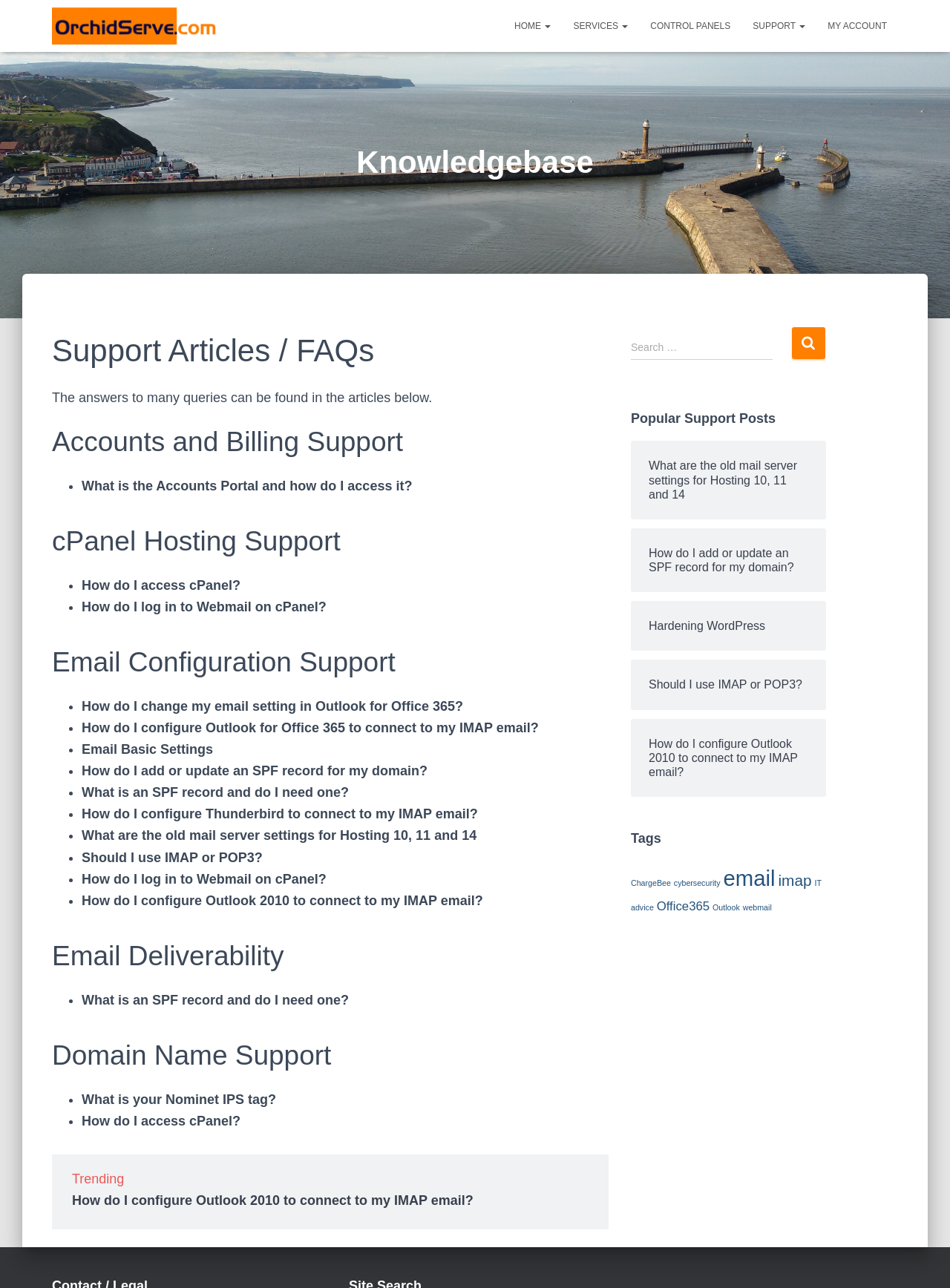Locate the bounding box coordinates of the segment that needs to be clicked to meet this instruction: "View Accounts and Billing Support".

[0.055, 0.326, 0.641, 0.36]